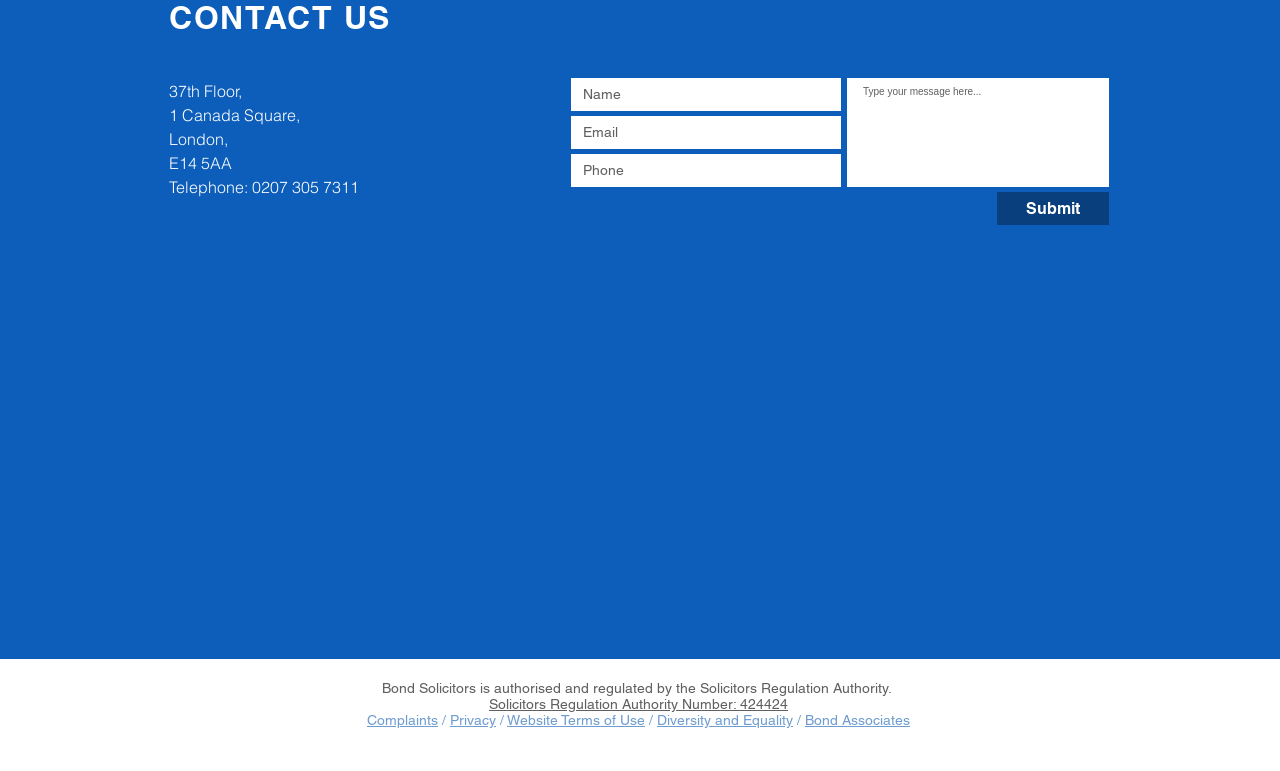Determine the bounding box coordinates of the region to click in order to accomplish the following instruction: "Check the Privacy policy". Provide the coordinates as four float numbers between 0 and 1, specifically [left, top, right, bottom].

[0.352, 0.924, 0.388, 0.944]